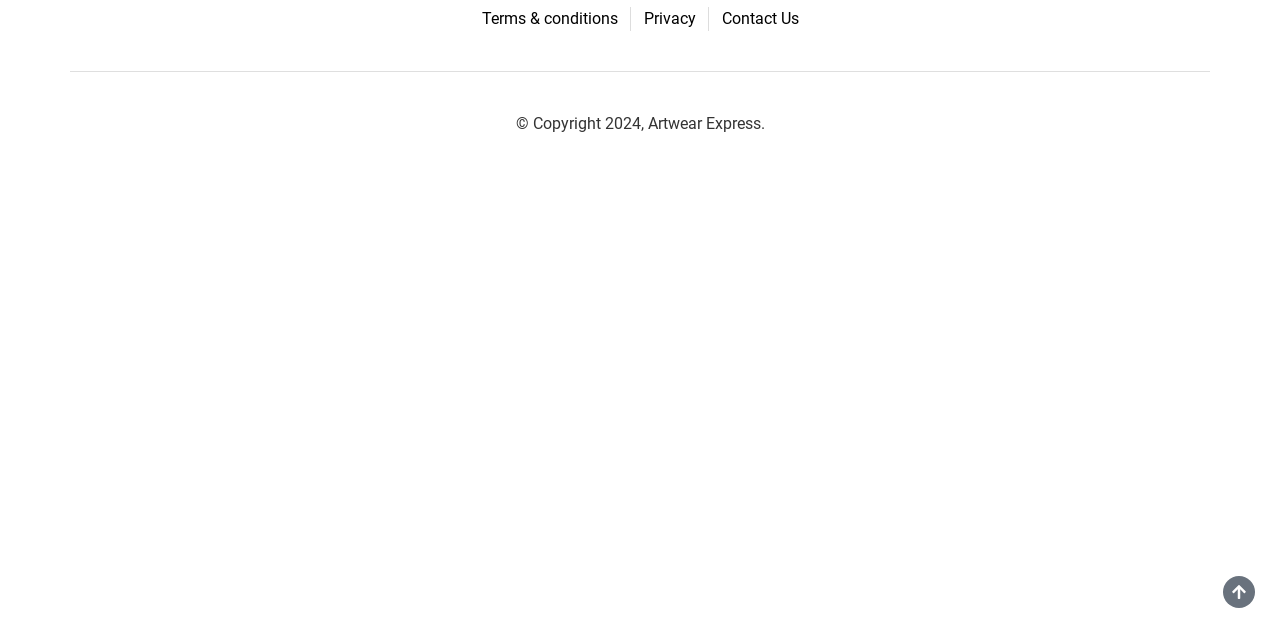Identify the bounding box of the UI component described as: "Contact Us".

[0.564, 0.01, 0.624, 0.048]